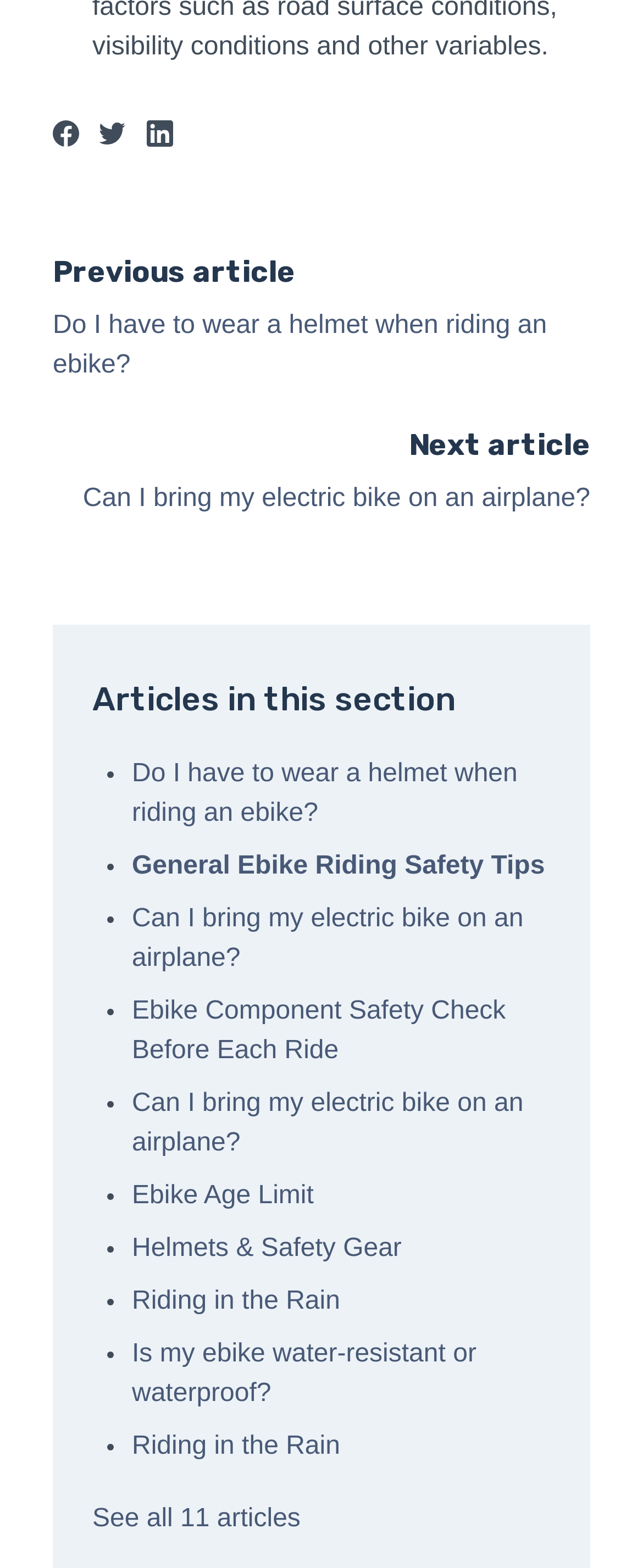Determine the coordinates of the bounding box that should be clicked to complete the instruction: "Contact MCC Verstraete". The coordinates should be represented by four float numbers between 0 and 1: [left, top, right, bottom].

None